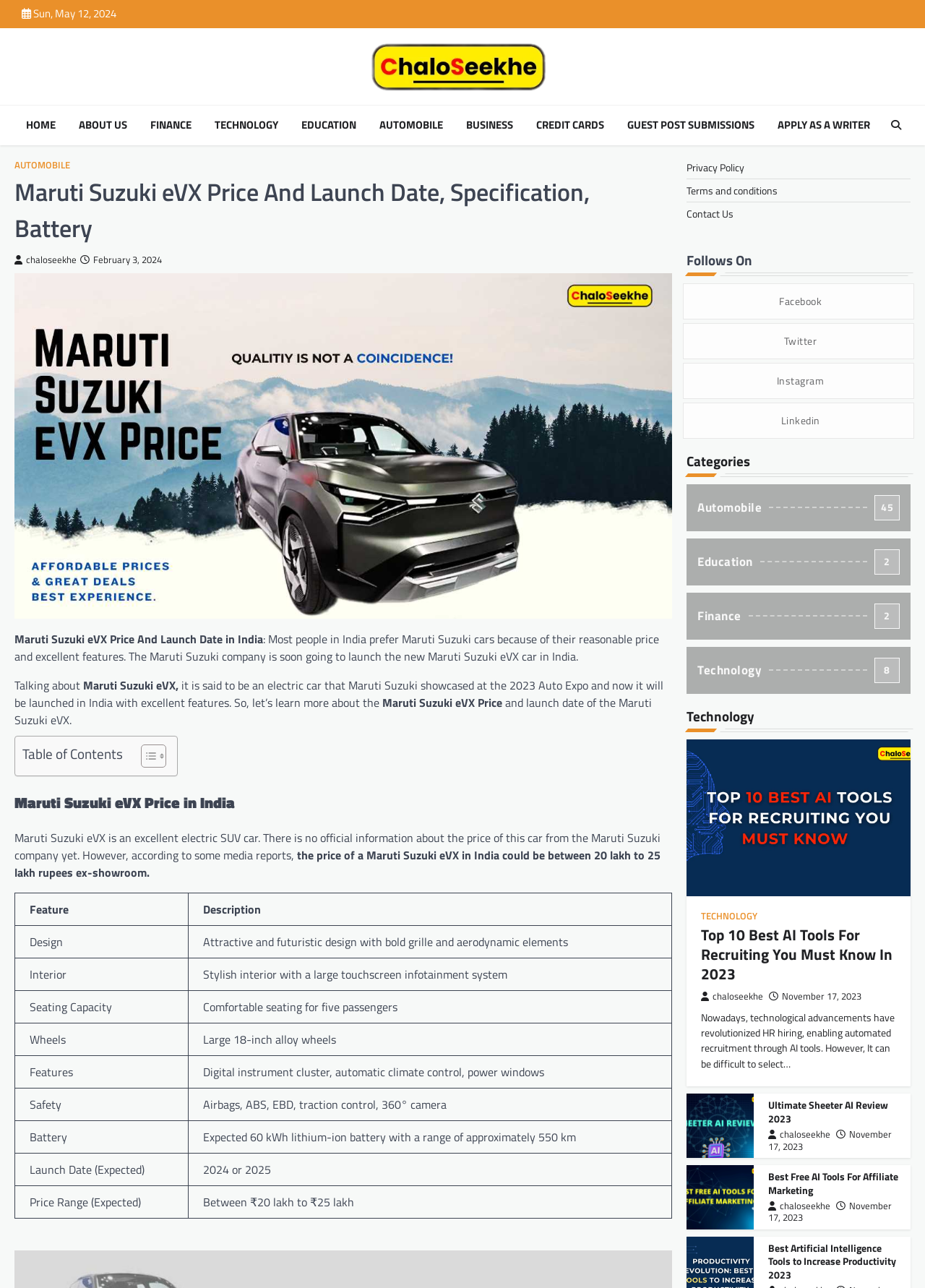What is the seating capacity of Maruti Suzuki eVX?
Give a detailed and exhaustive answer to the question.

The answer can be found in the table under the 'Maruti Suzuki eVX Price in India' section, where the 'Seating Capacity' column shows the seating capacity of the car.